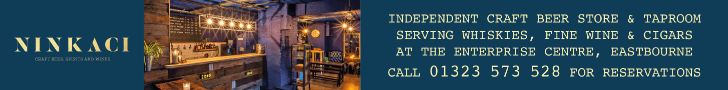Refer to the image and answer the question with as much detail as possible: What types of drinks are offered at the bar?

The caption suggests that the bar offers a range of drinks, including craft beers, whiskies, and fine wine, which are mentioned as part of the venue's offerings.